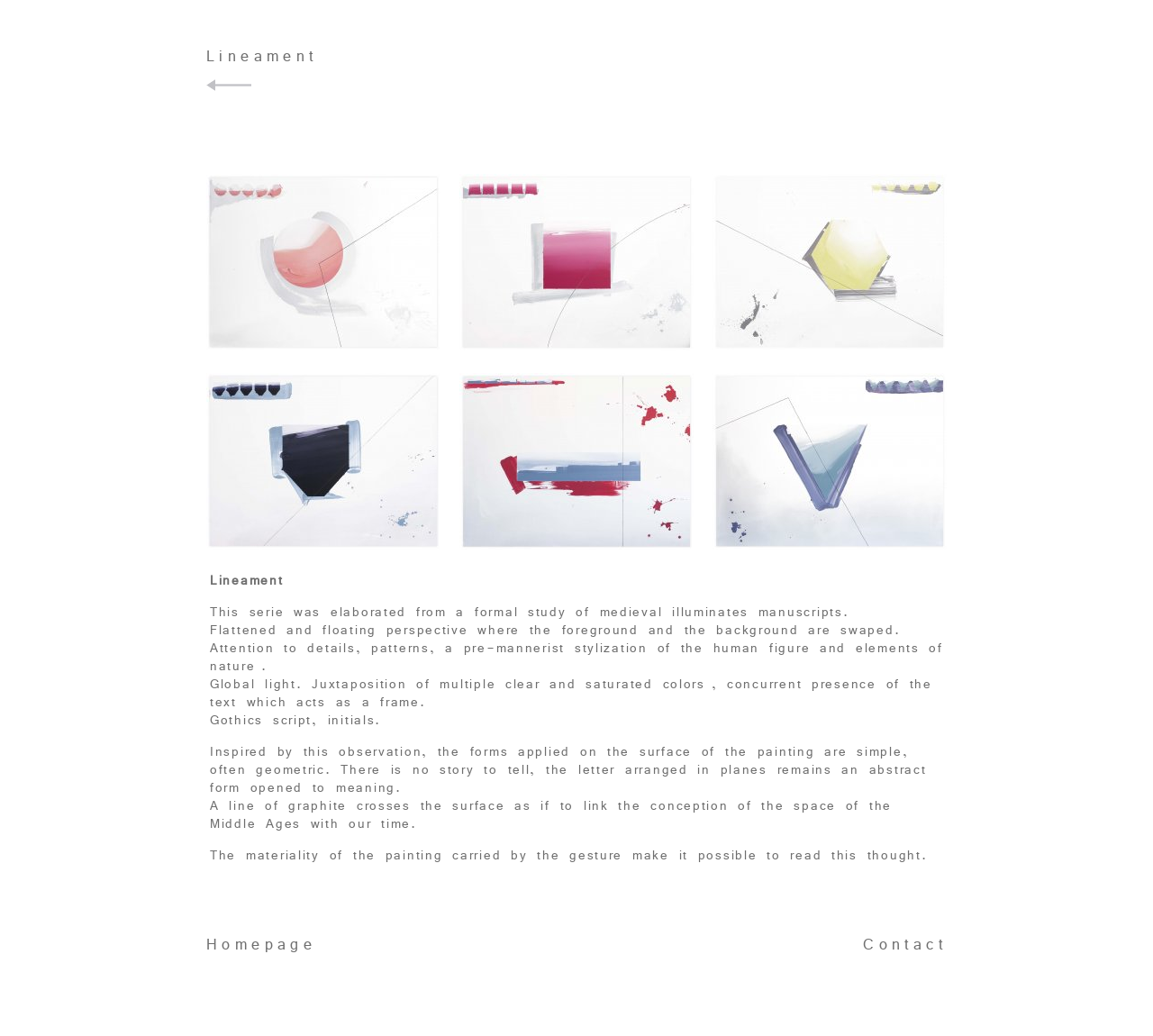Illustrate the webpage's structure and main components comprehensively.

The webpage is about the art series "Lineament" by Genève Cotté. At the top, there is a heading "Lineament" and a link to go back. Below the heading, there are six links to different artworks in the series, each with a corresponding image. The images are arranged in two rows of three, taking up most of the page.

To the right of the images, there is a block of text that describes the inspiration and concept behind the art series. The text is divided into six paragraphs, each describing a different aspect of the series, such as the use of medieval illuminates manuscripts, the stylization of the human figure, and the use of color and light.

At the bottom of the page, there are two links, one to the homepage and one to contact the artist.